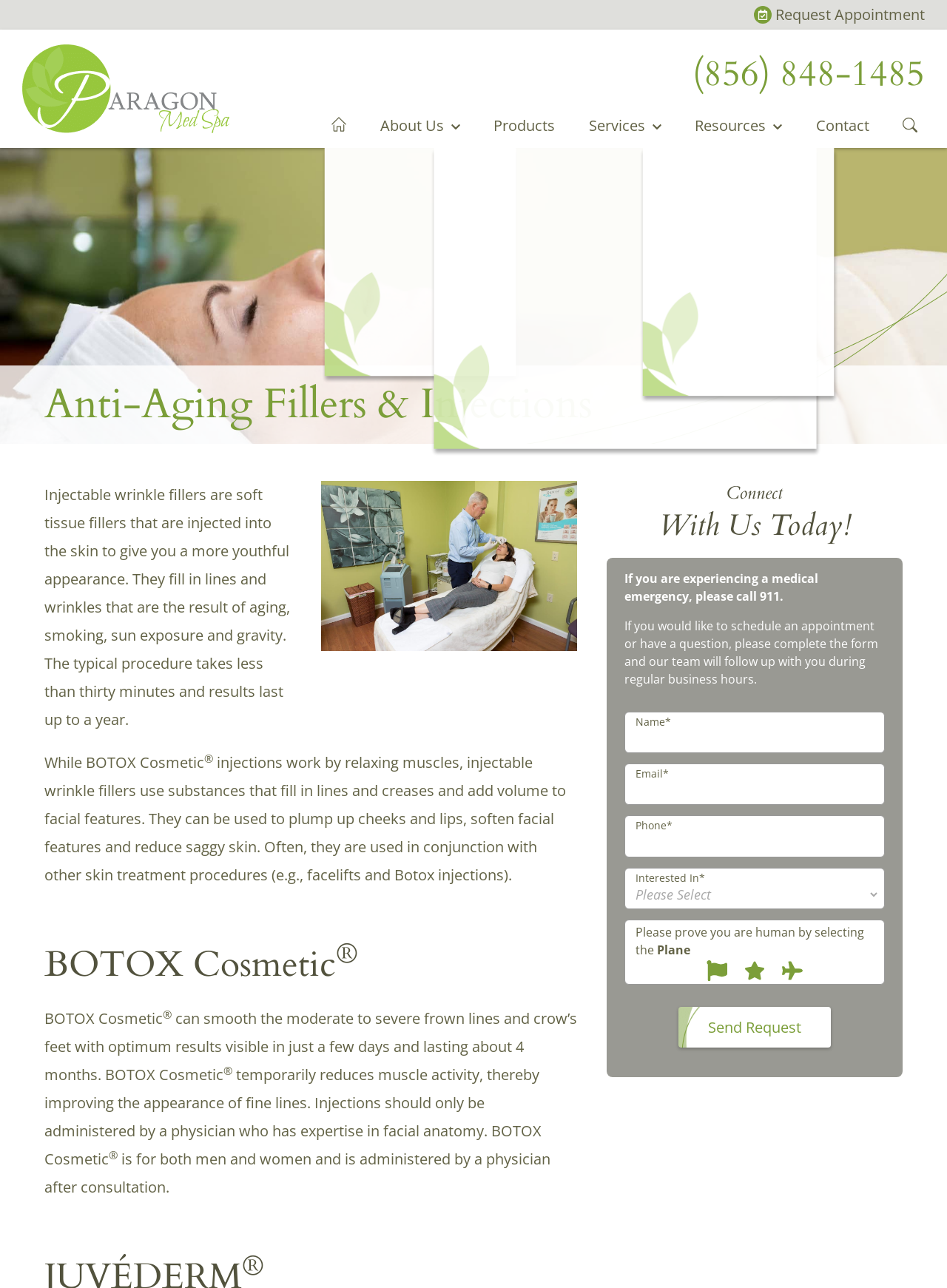Refer to the screenshot and give an in-depth answer to this question: What is the phone number to request an appointment?

The phone number to request an appointment can be found at the top of the webpage, next to the 'Request Appointment' link.